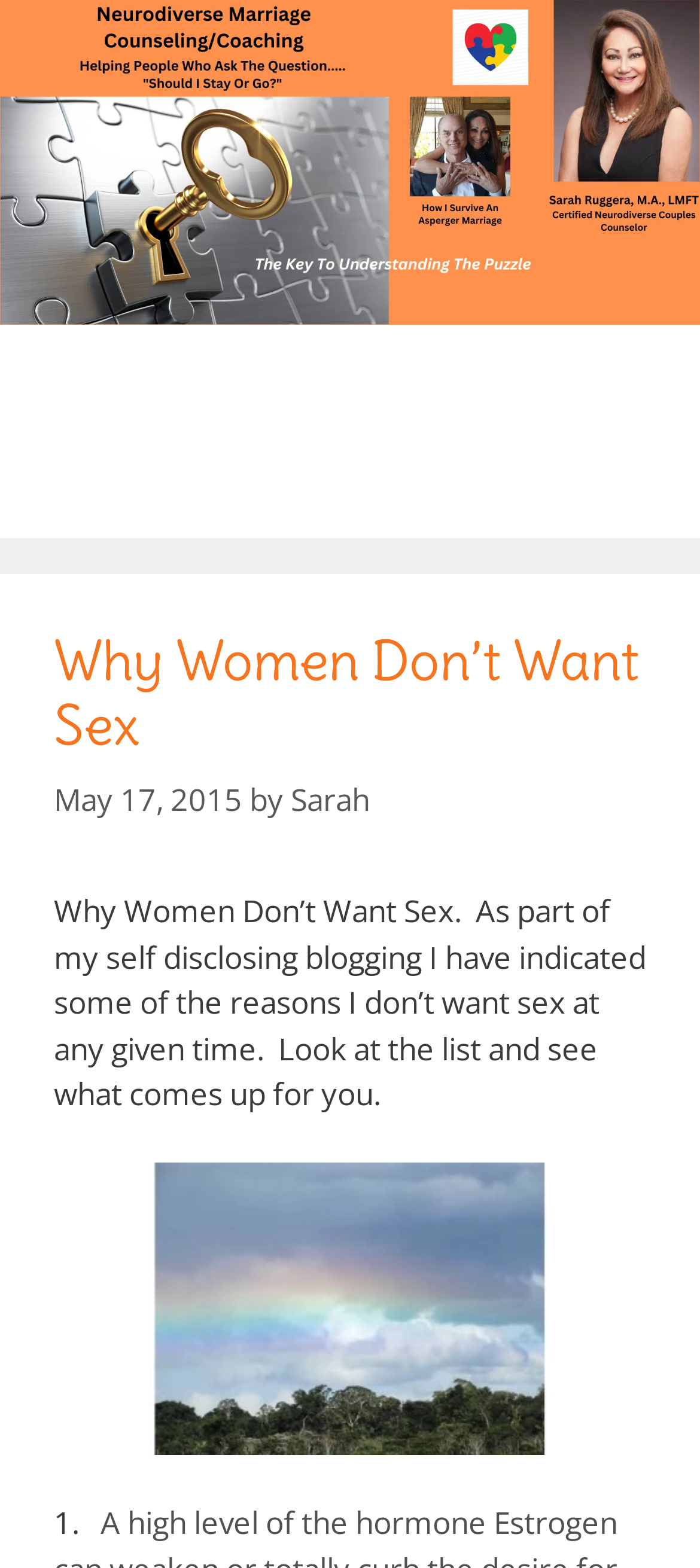Please provide the bounding box coordinates for the UI element as described: "alt="Peru"". The coordinates must be four floats between 0 and 1, represented as [left, top, right, bottom].

[0.077, 0.742, 0.923, 0.928]